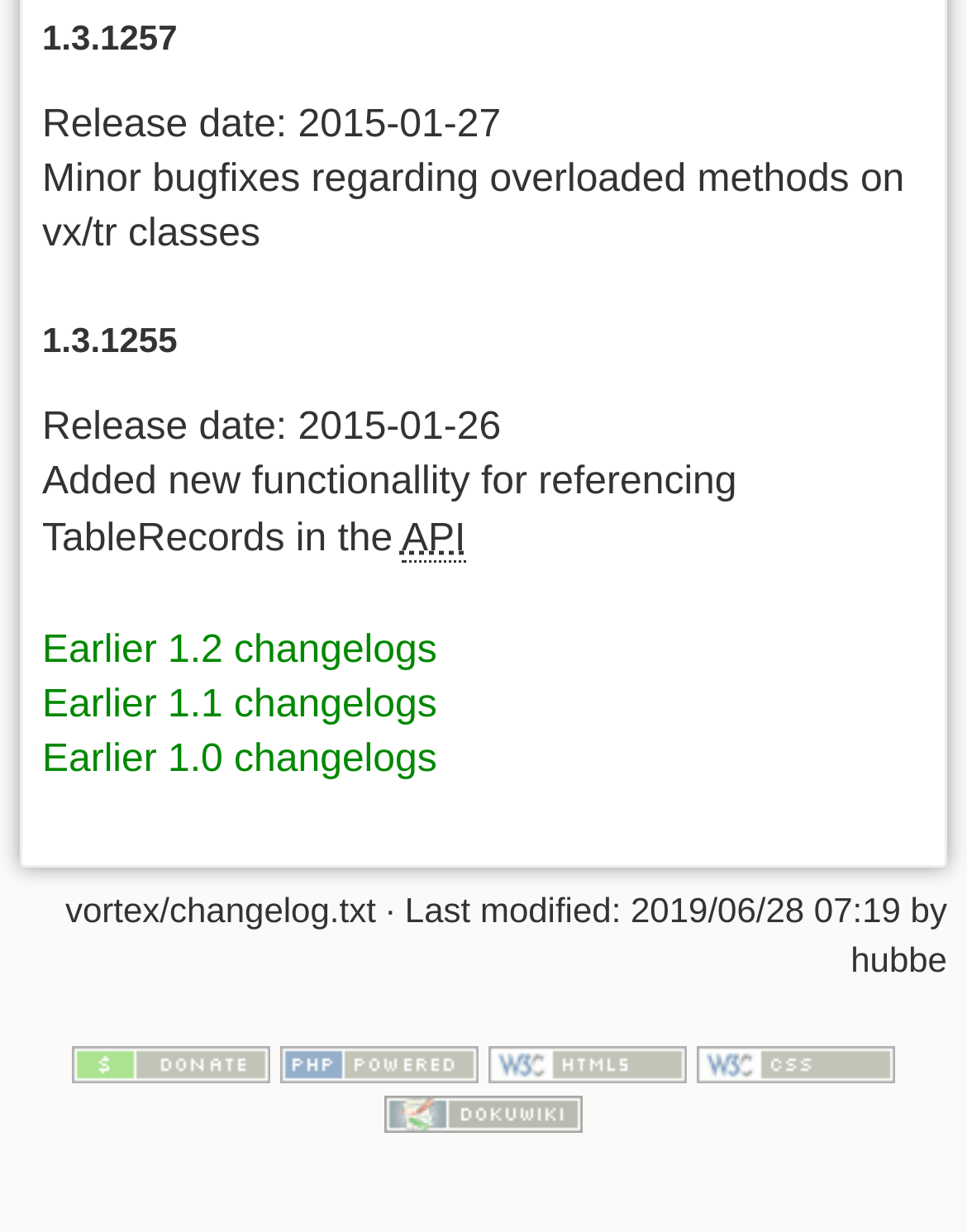Who made the last modification to the changelog?
Look at the screenshot and give a one-word or phrase answer.

hubbe